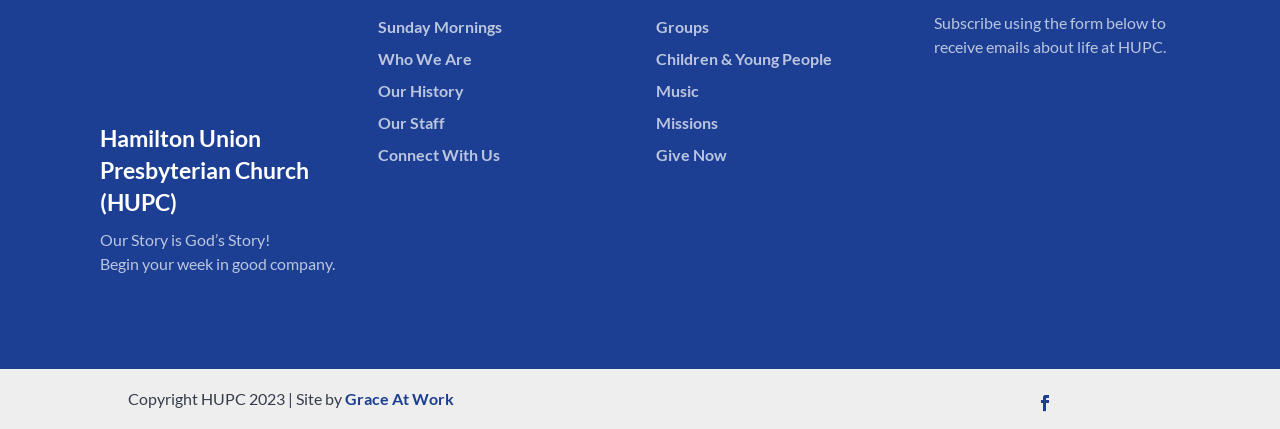Predict the bounding box of the UI element based on this description: "Connect With Us".

[0.295, 0.338, 0.391, 0.383]